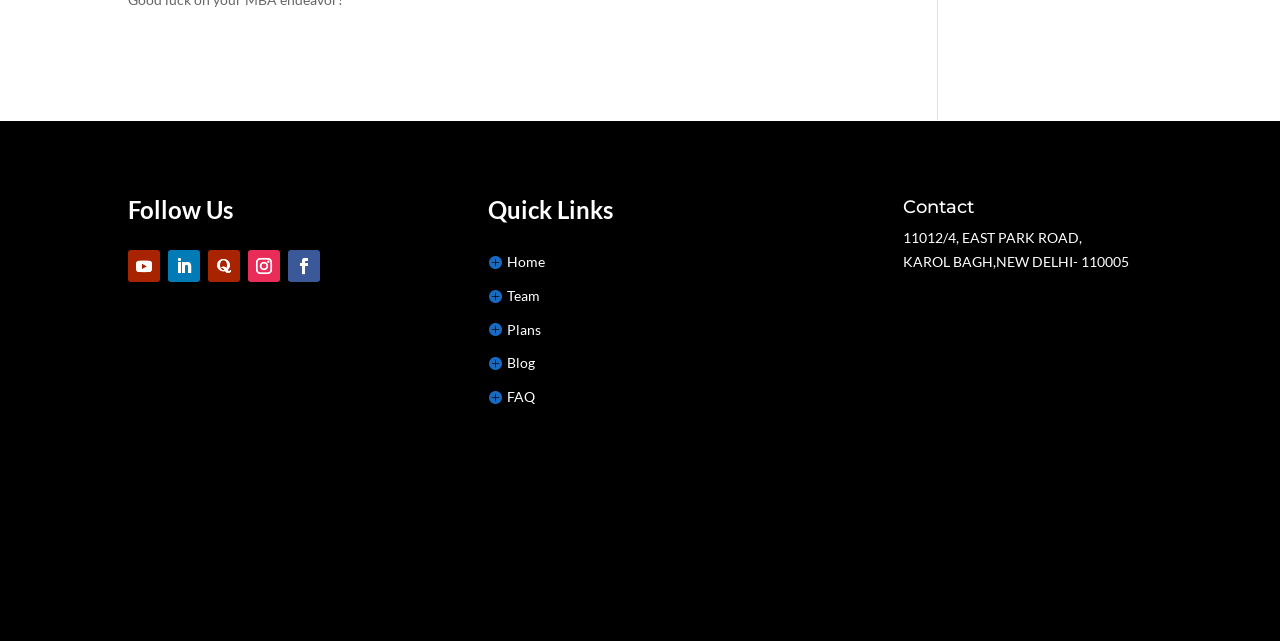Please determine the bounding box coordinates of the element's region to click in order to carry out the following instruction: "Follow us on social media". The coordinates should be four float numbers between 0 and 1, i.e., [left, top, right, bottom].

[0.1, 0.304, 0.182, 0.349]